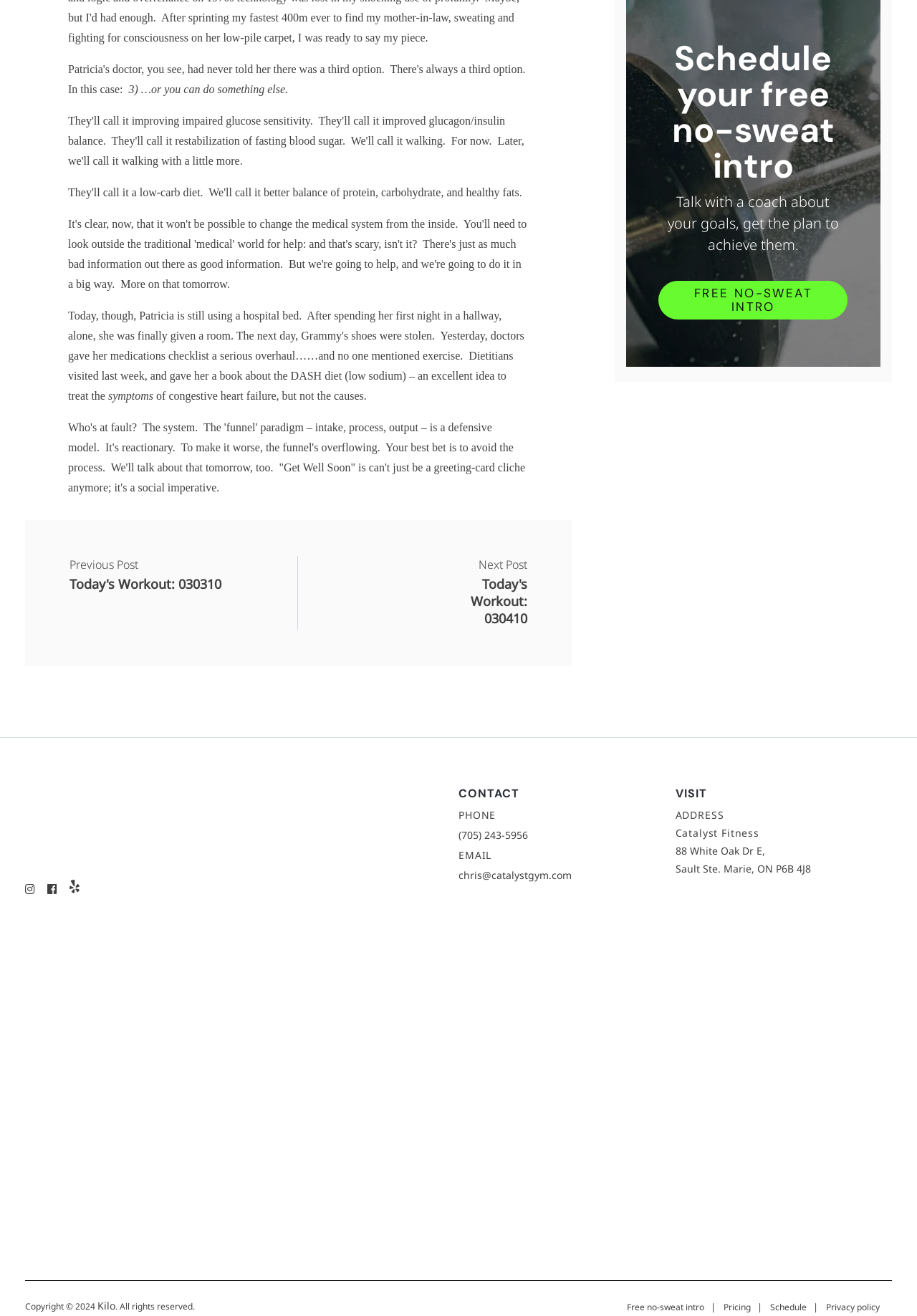Locate the bounding box coordinates of the area you need to click to fulfill this instruction: 'Visit Catalyst Fitness 88 White Oak Dr E, Sault Ste. Marie, ON P6B 4J8'. The coordinates must be in the form of four float numbers ranging from 0 to 1: [left, top, right, bottom].

[0.736, 0.626, 0.973, 0.667]